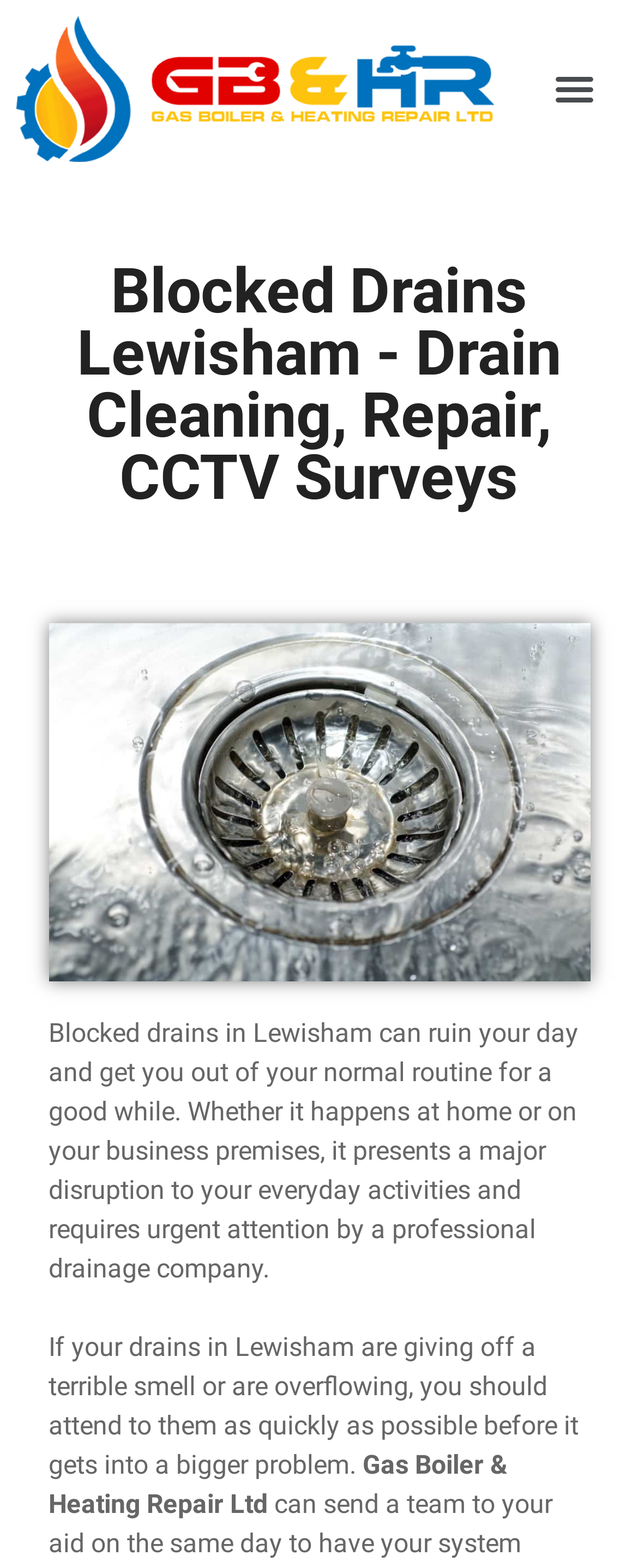What is the purpose of the button?
Answer with a single word or short phrase according to what you see in the image.

Menu Toggle